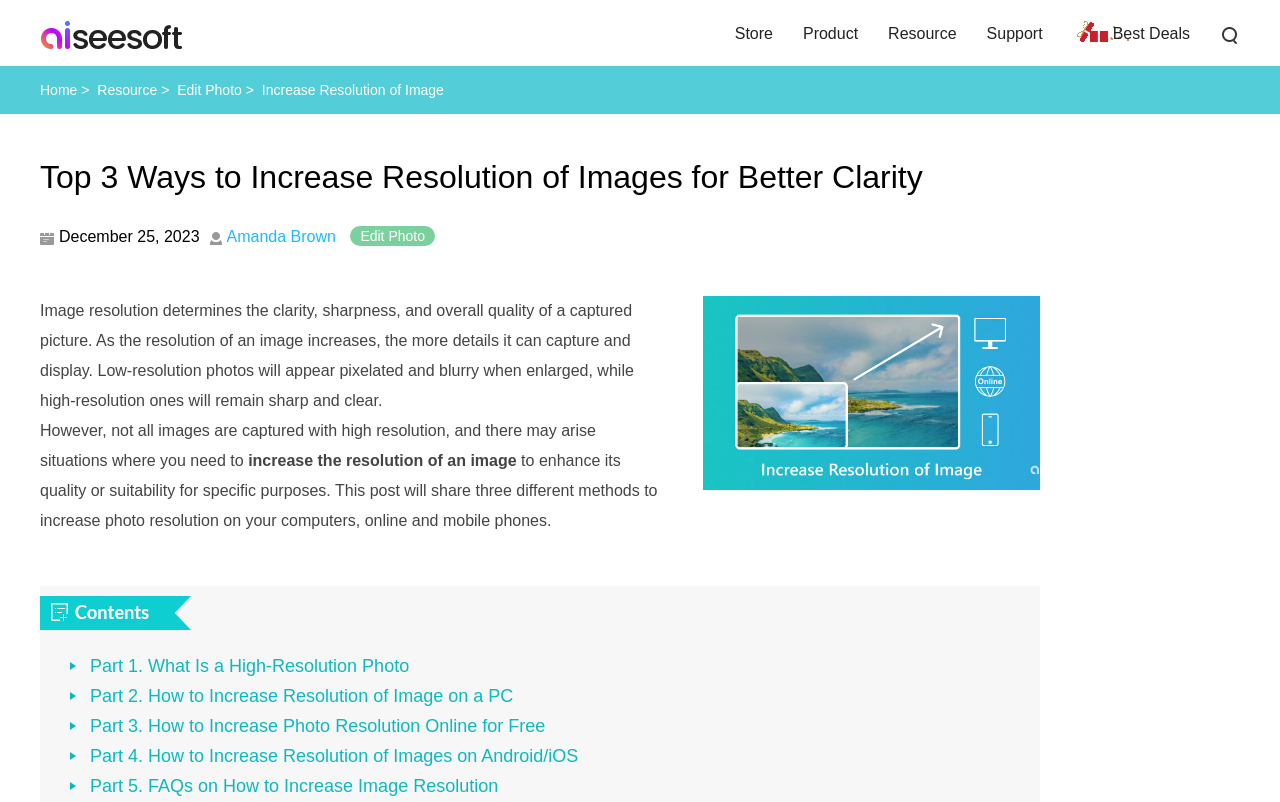Identify the bounding box coordinates for the region to click in order to carry out this instruction: "Learn about Part 1: What Is a High-Resolution Photo". Provide the coordinates using four float numbers between 0 and 1, formatted as [left, top, right, bottom].

[0.07, 0.818, 0.32, 0.843]